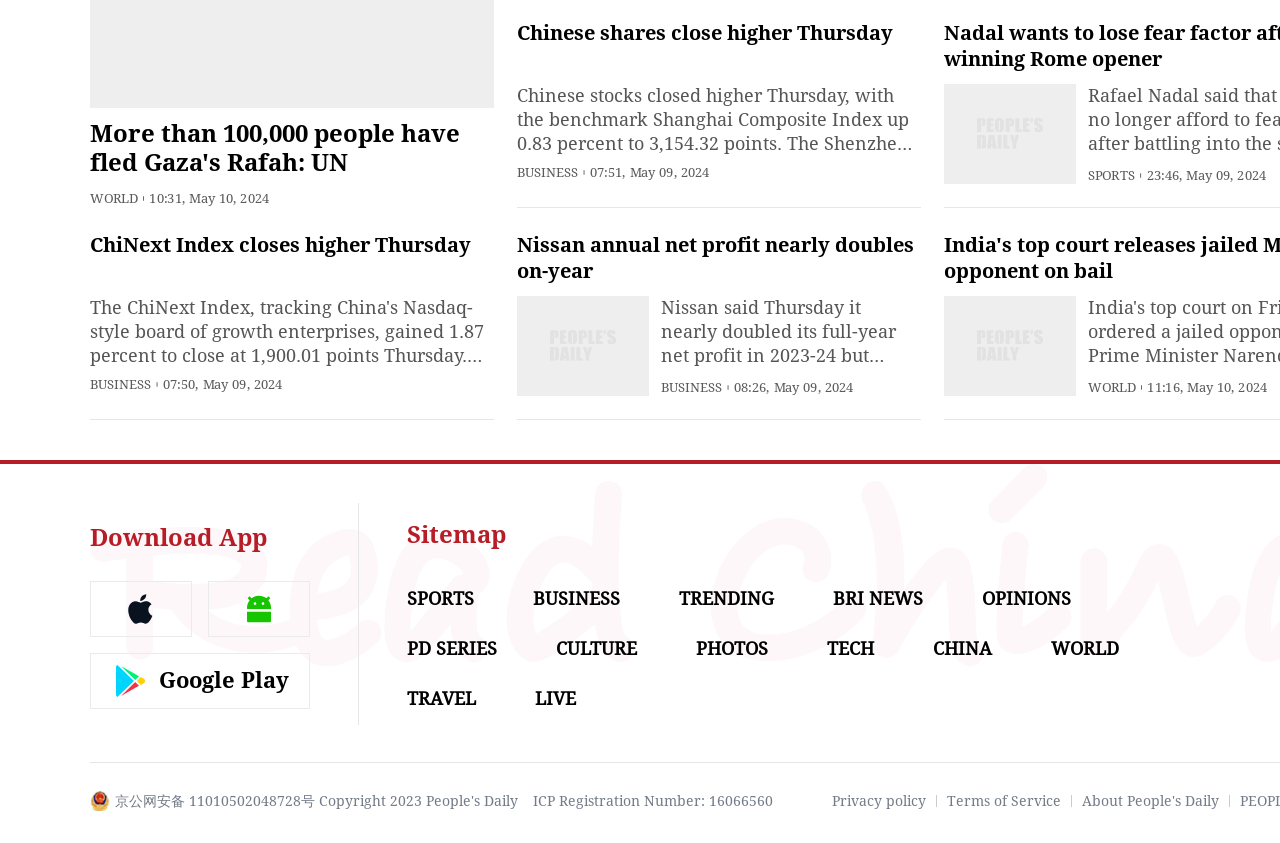Give a one-word or short phrase answer to this question: 
What is the current time?

10:31, May 10, 2024